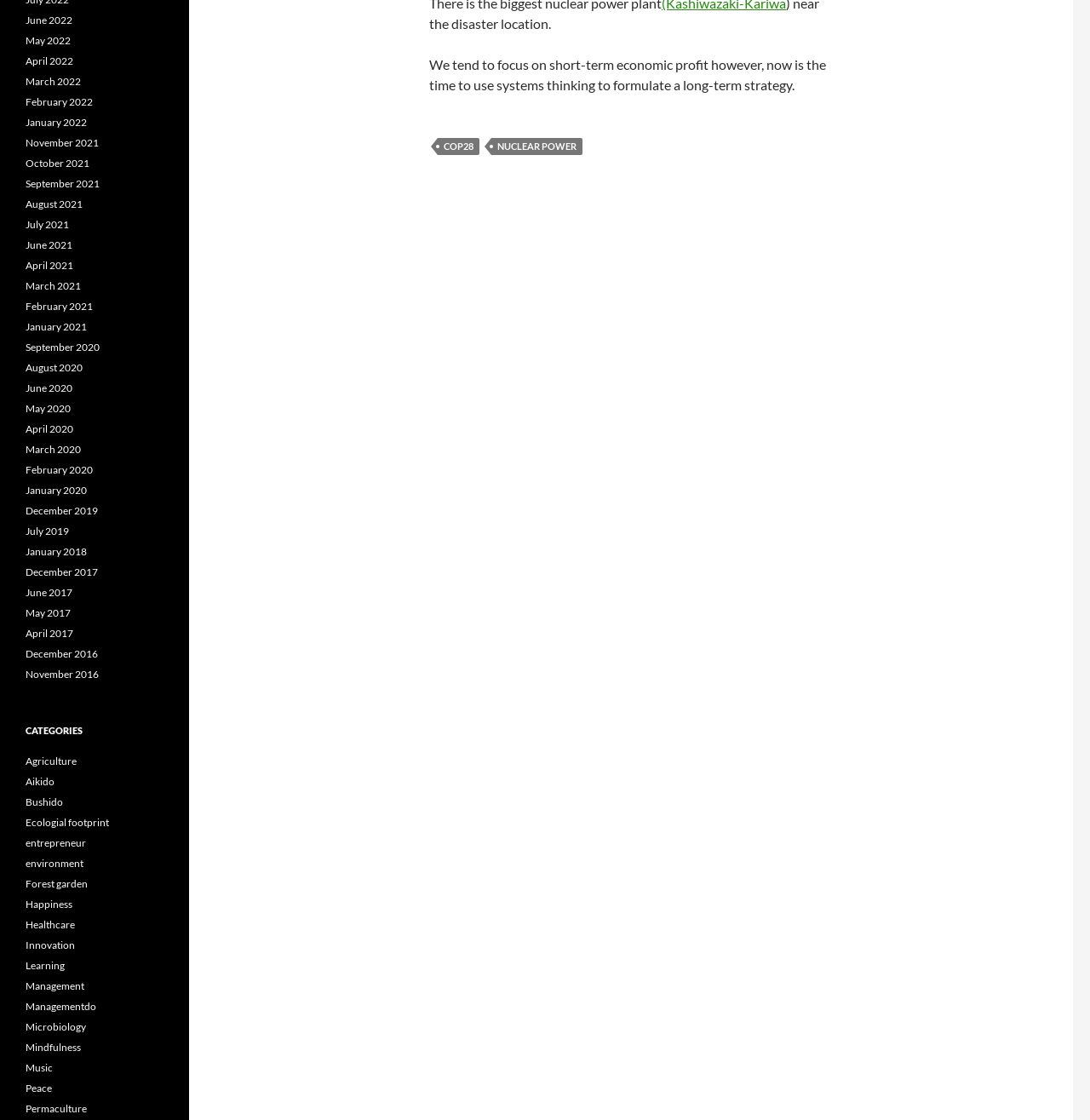How many links are in the footer? Refer to the image and provide a one-word or short phrase answer.

2